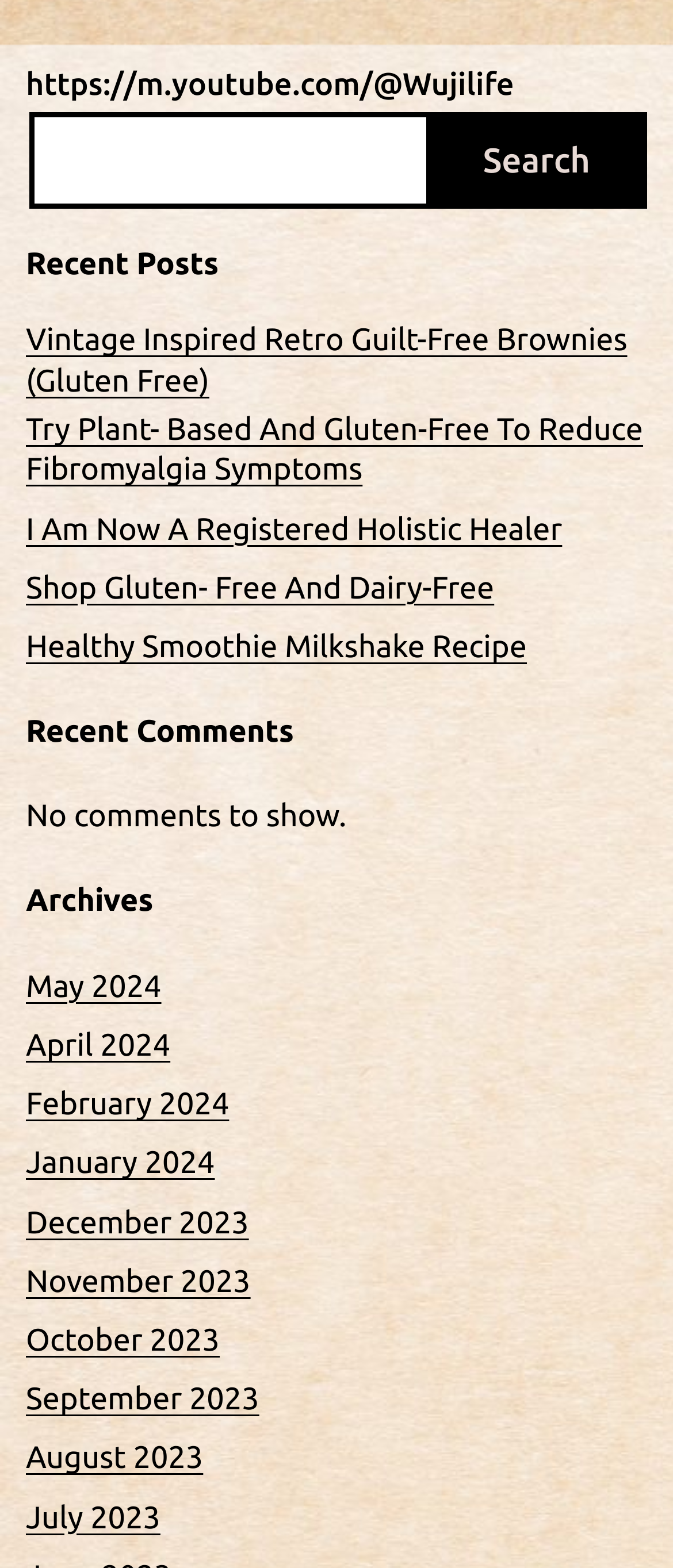What is the purpose of the button next to the search bar?
Refer to the image and give a detailed response to the question.

The purpose of the button can be found by looking at the OCR text of the button element, which is 'Search', indicating that it is used to search for something.